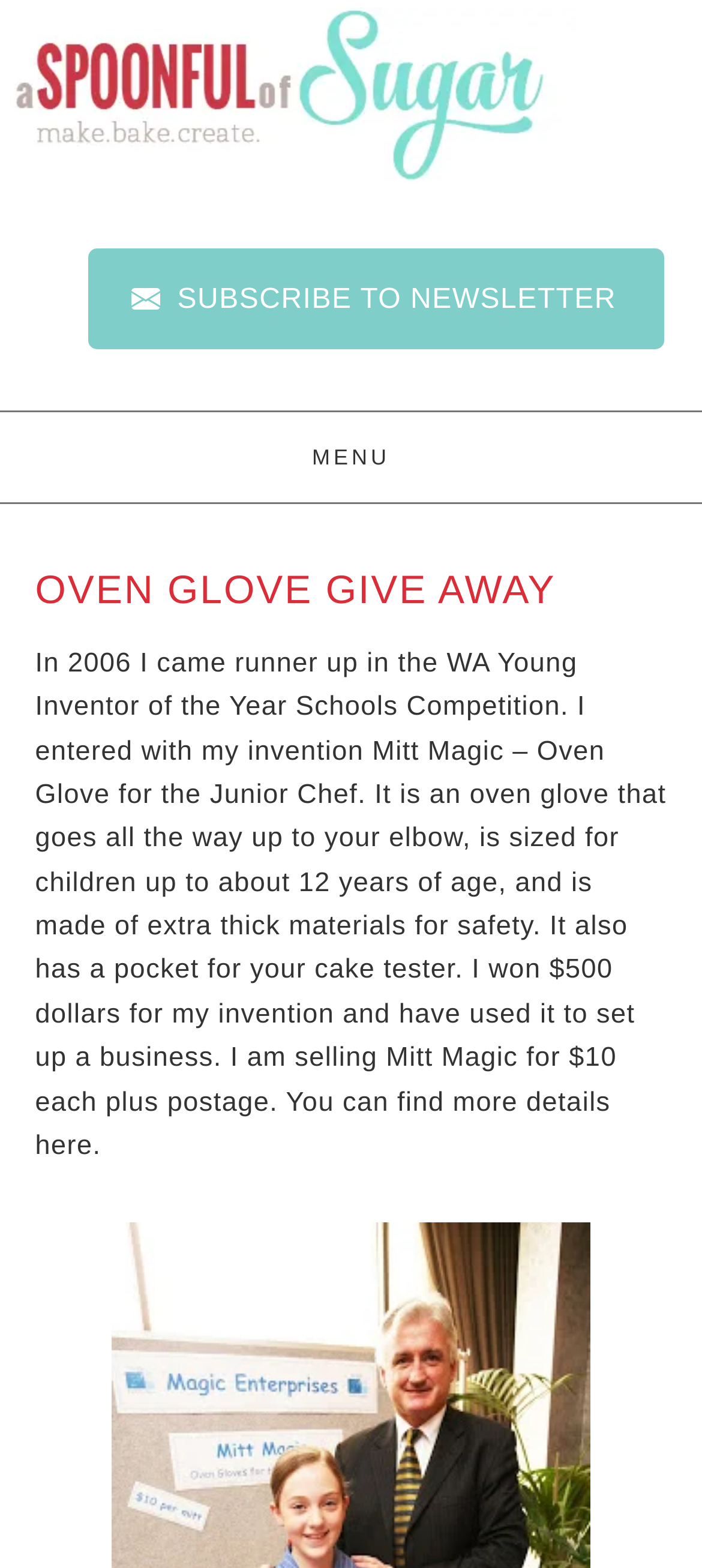Reply to the question with a brief word or phrase: What is the purpose of the pocket in Mitt Magic?

For cake tester